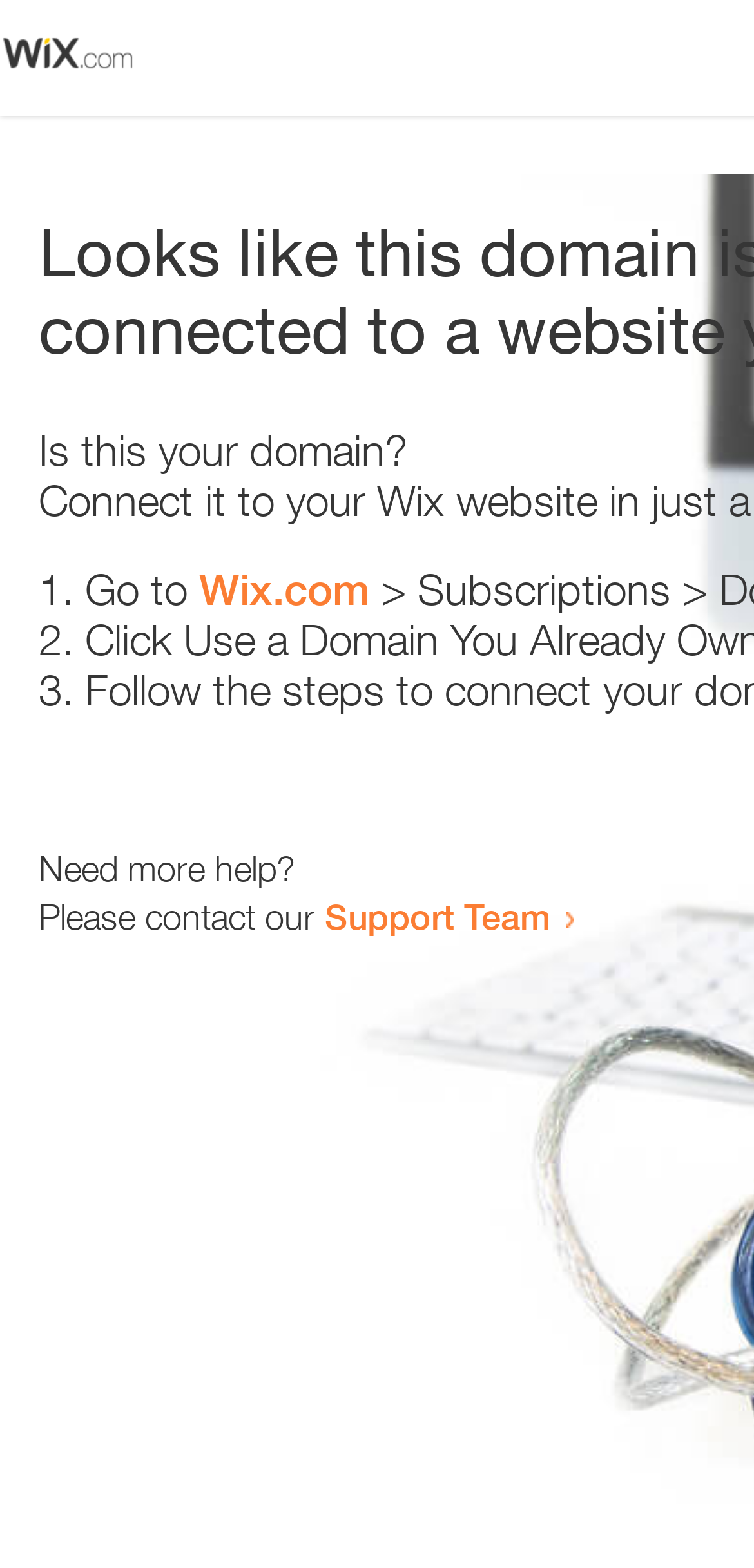Can you find the bounding box coordinates for the UI element given this description: "Wix.com"? Provide the coordinates as four float numbers between 0 and 1: [left, top, right, bottom].

[0.264, 0.36, 0.49, 0.392]